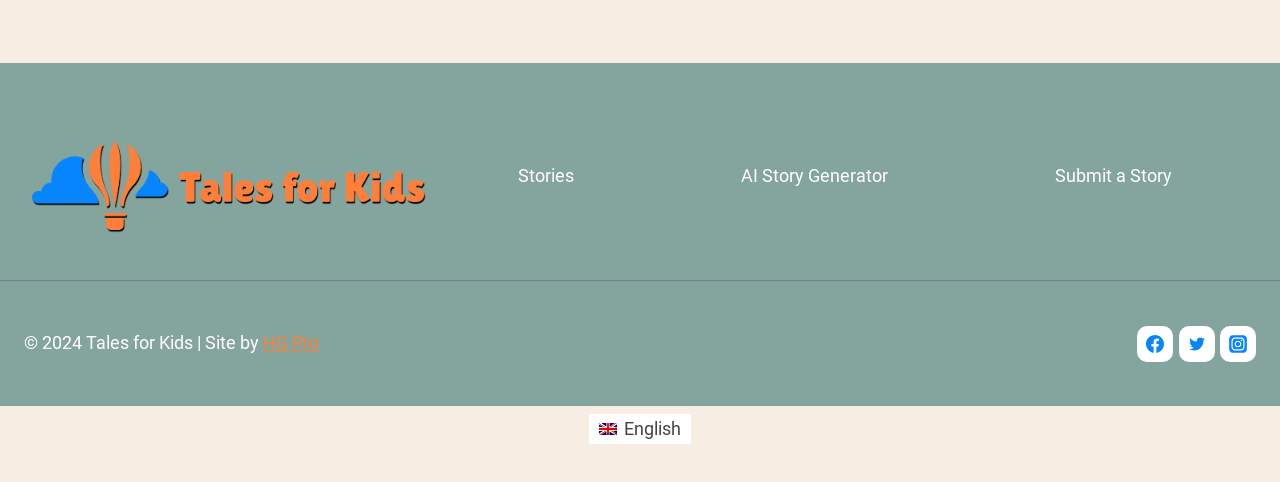Could you find the bounding box coordinates of the clickable area to complete this instruction: "Submit a story"?

[0.819, 0.325, 0.922, 0.407]